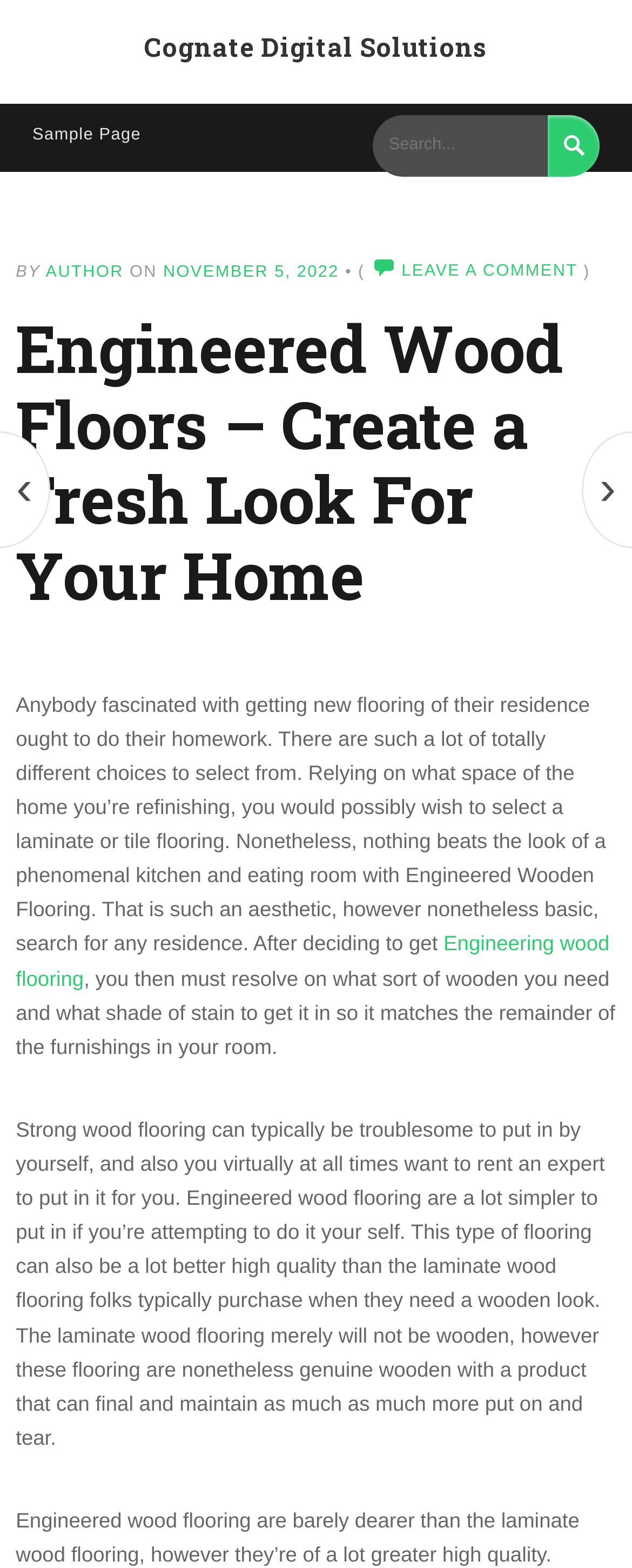Locate the bounding box coordinates of the UI element described by: "November 5, 2022". The bounding box coordinates should consist of four float numbers between 0 and 1, i.e., [left, top, right, bottom].

[0.258, 0.168, 0.537, 0.179]